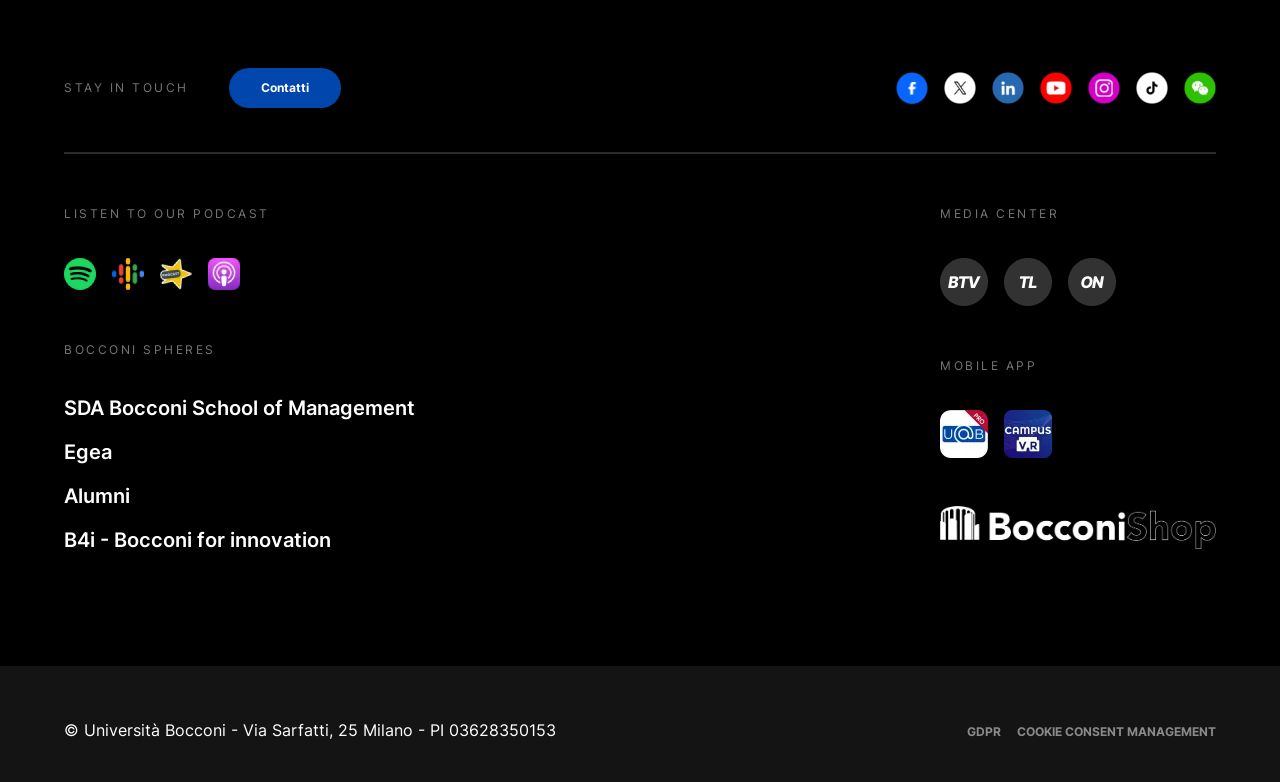Locate the bounding box coordinates of the item that should be clicked to fulfill the instruction: "Explore Sustainable Development Goals".

None